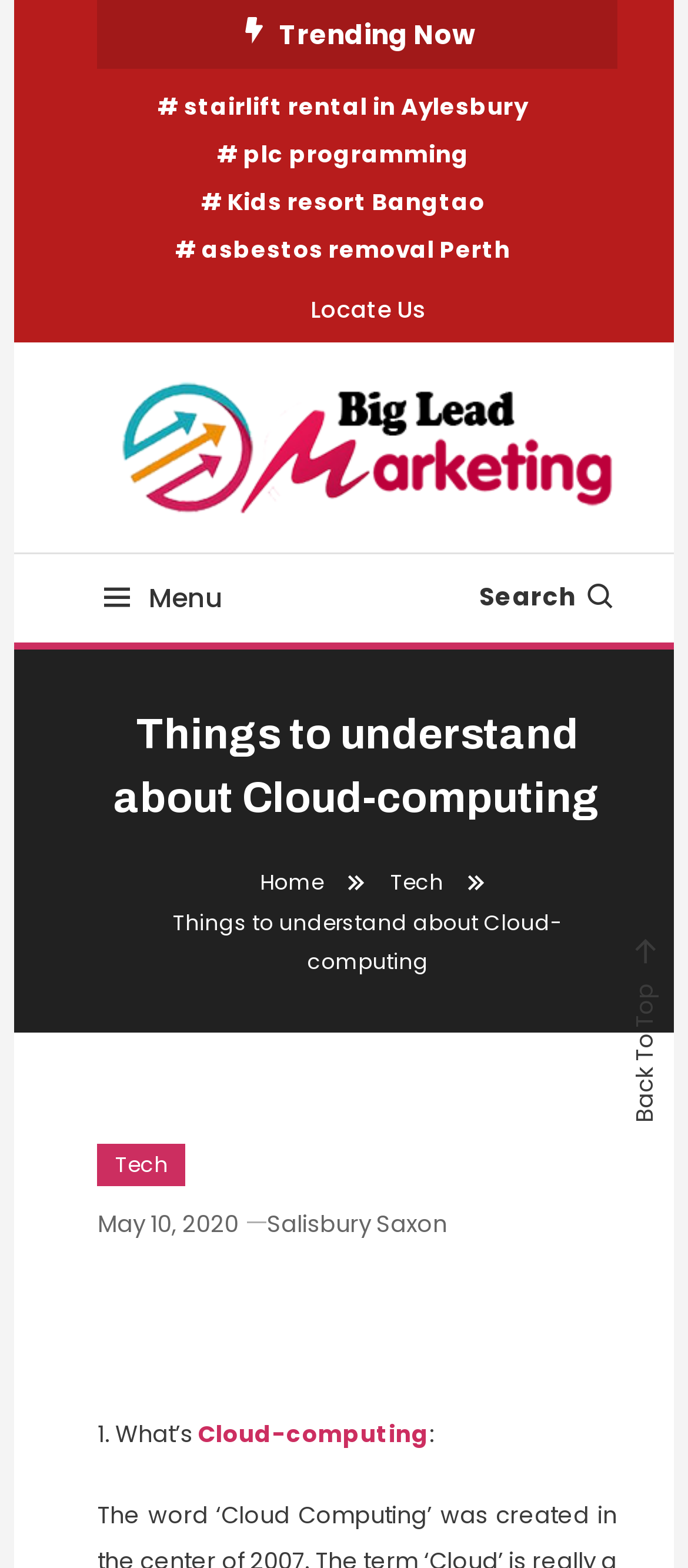What is the first point discussed in the article? Please answer the question using a single word or phrase based on the image.

What's Cloud-computing